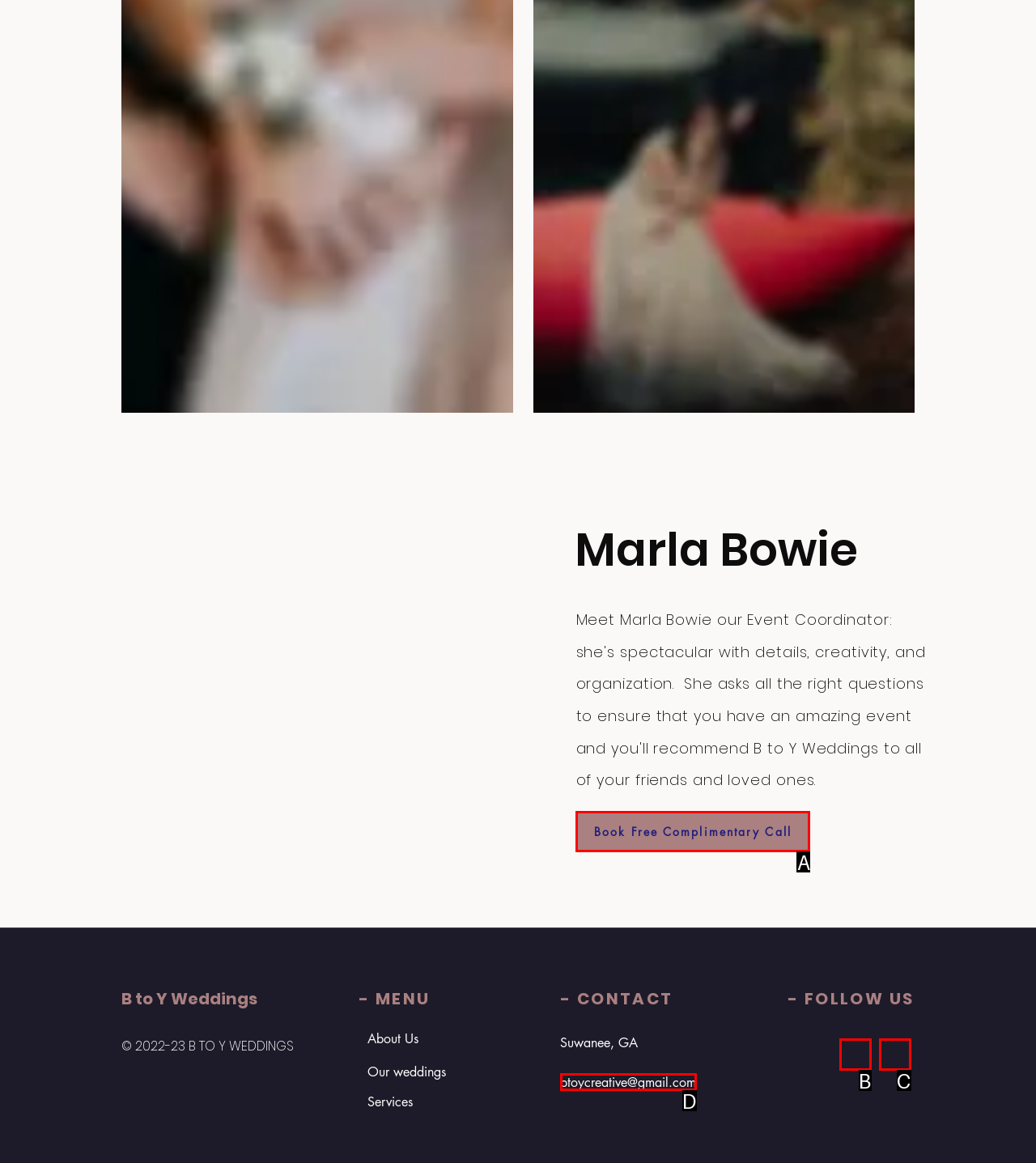Identify the UI element that best fits the description: Book Free Complimentary Call
Respond with the letter representing the correct option.

A